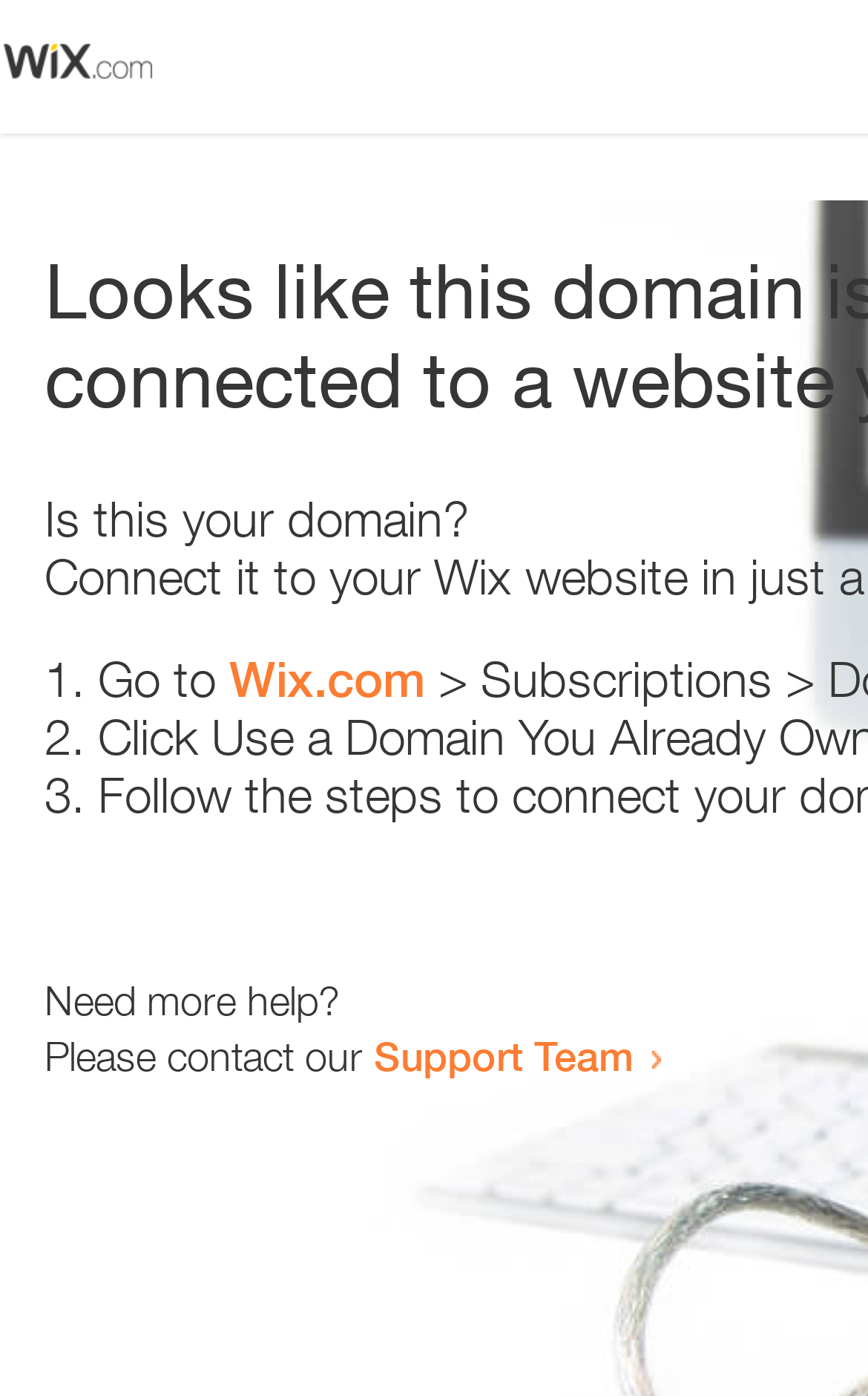Please provide a brief answer to the question using only one word or phrase: 
What is the support team contact method?

Contact